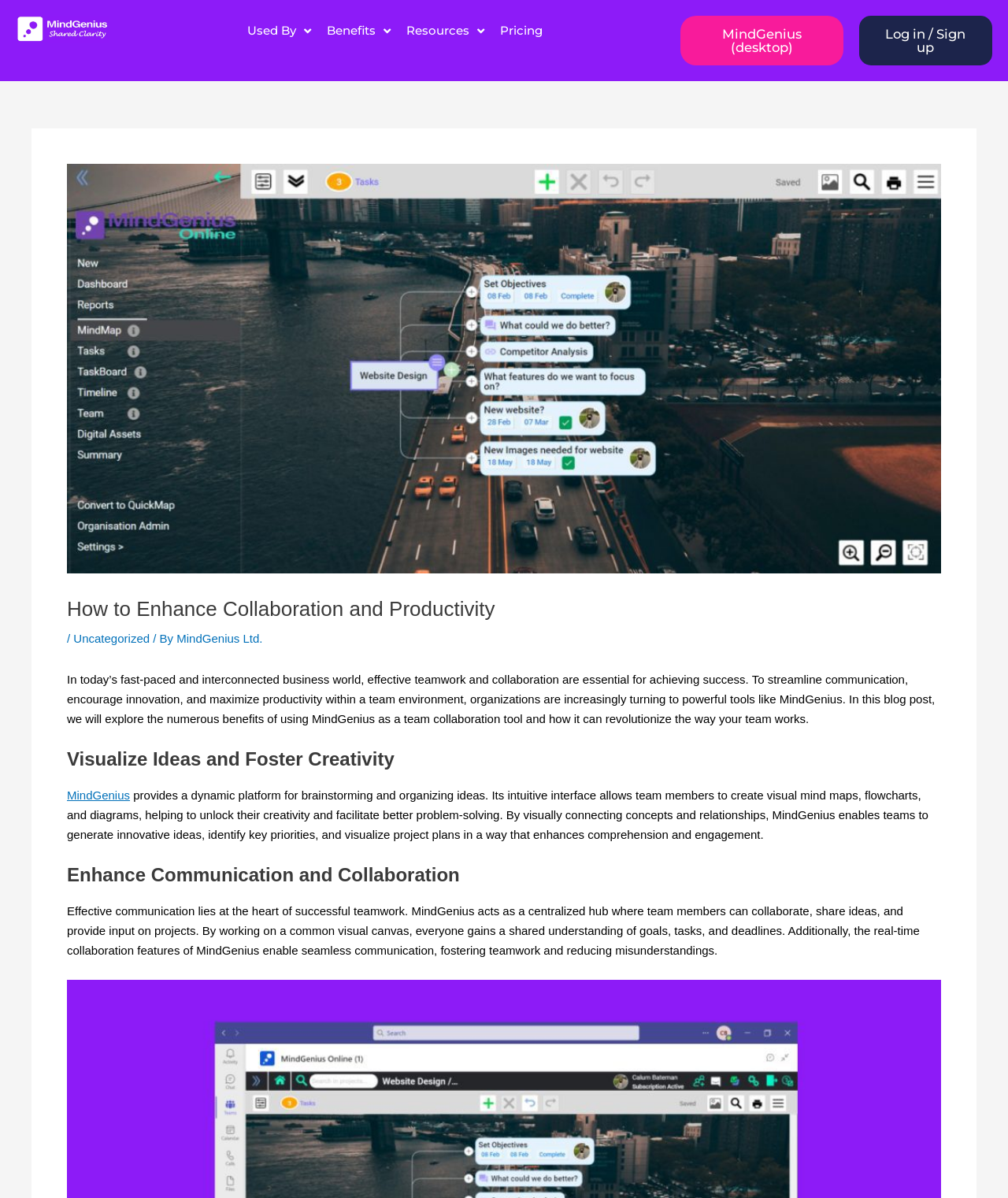Please specify the bounding box coordinates of the region to click in order to perform the following instruction: "Read the blog post about How to Enhance Collaboration and Productivity".

[0.066, 0.499, 0.934, 0.519]